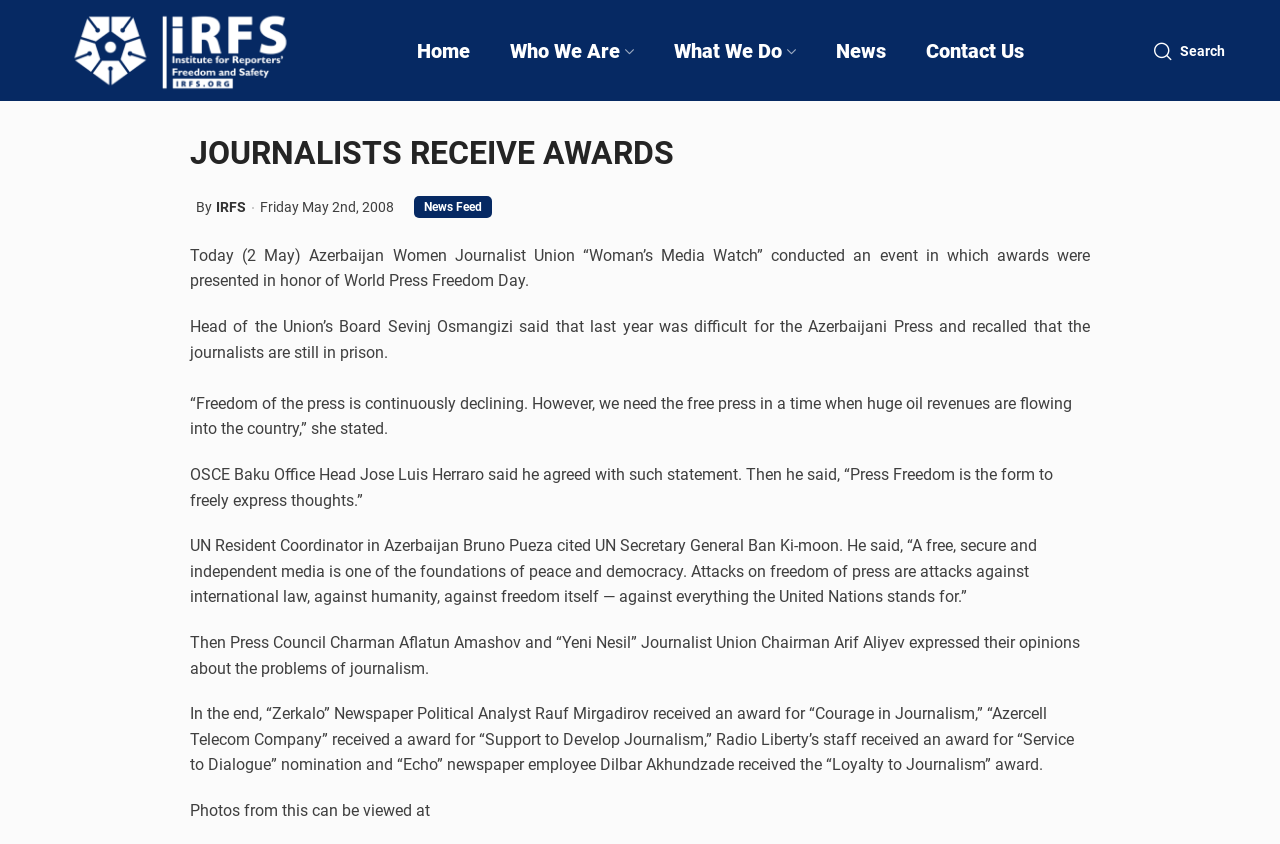Please locate the bounding box coordinates of the element that should be clicked to achieve the given instruction: "visit Albert Houllou's homepage".

None